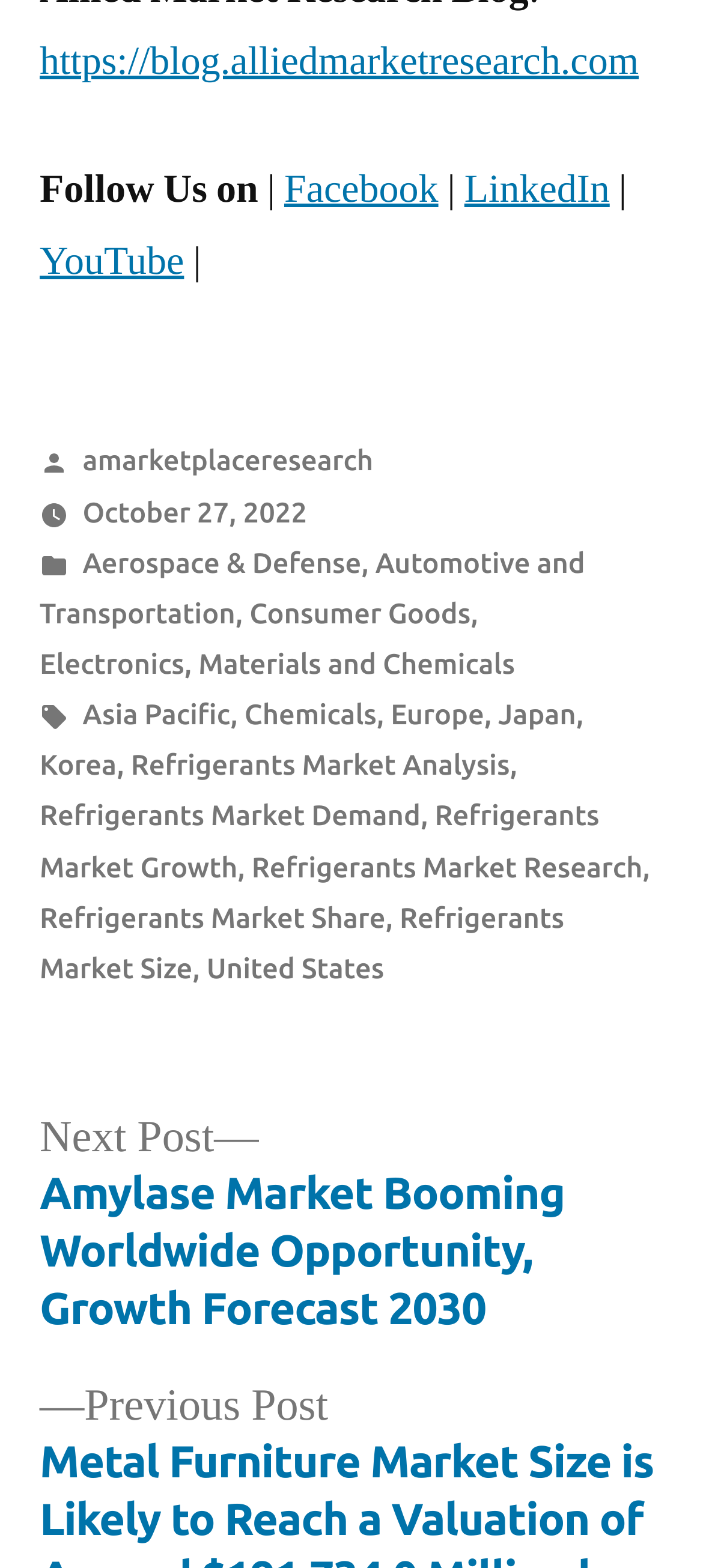Determine the bounding box coordinates in the format (top-left x, top-left y, bottom-right x, bottom-right y). Ensure all values are floating point numbers between 0 and 1. Identify the bounding box of the UI element described by: Consumer Goods

[0.355, 0.38, 0.669, 0.401]